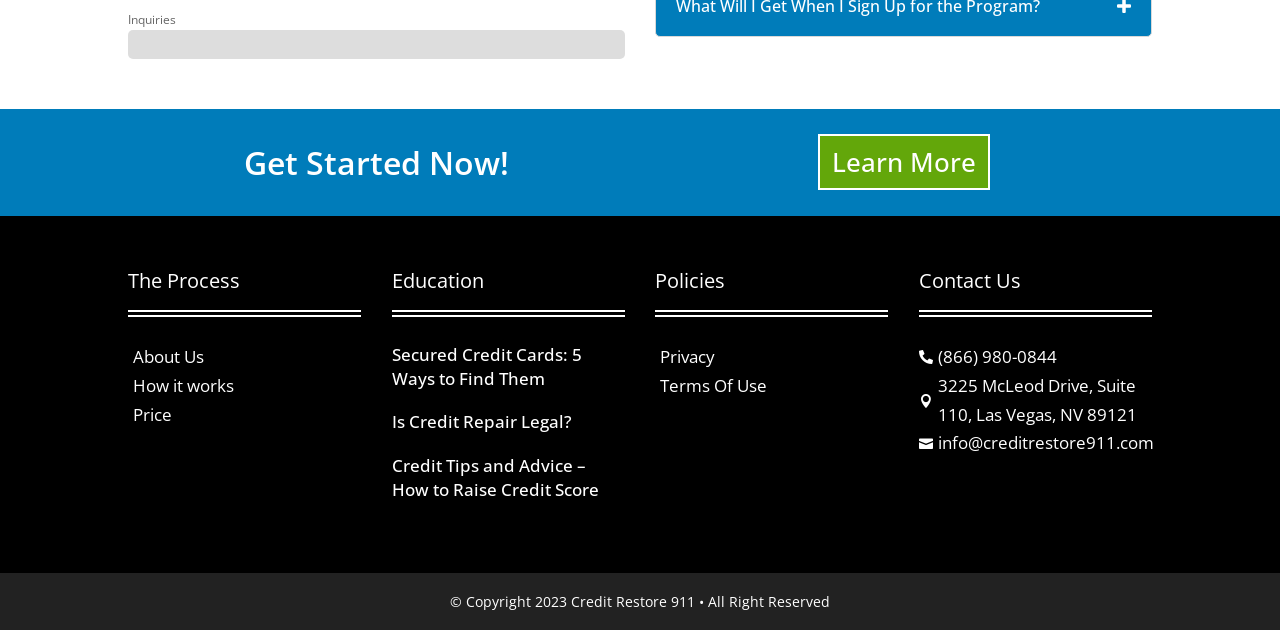What is the purpose of the 'Get Started Now!' button?
Look at the screenshot and give a one-word or phrase answer.

To start the process